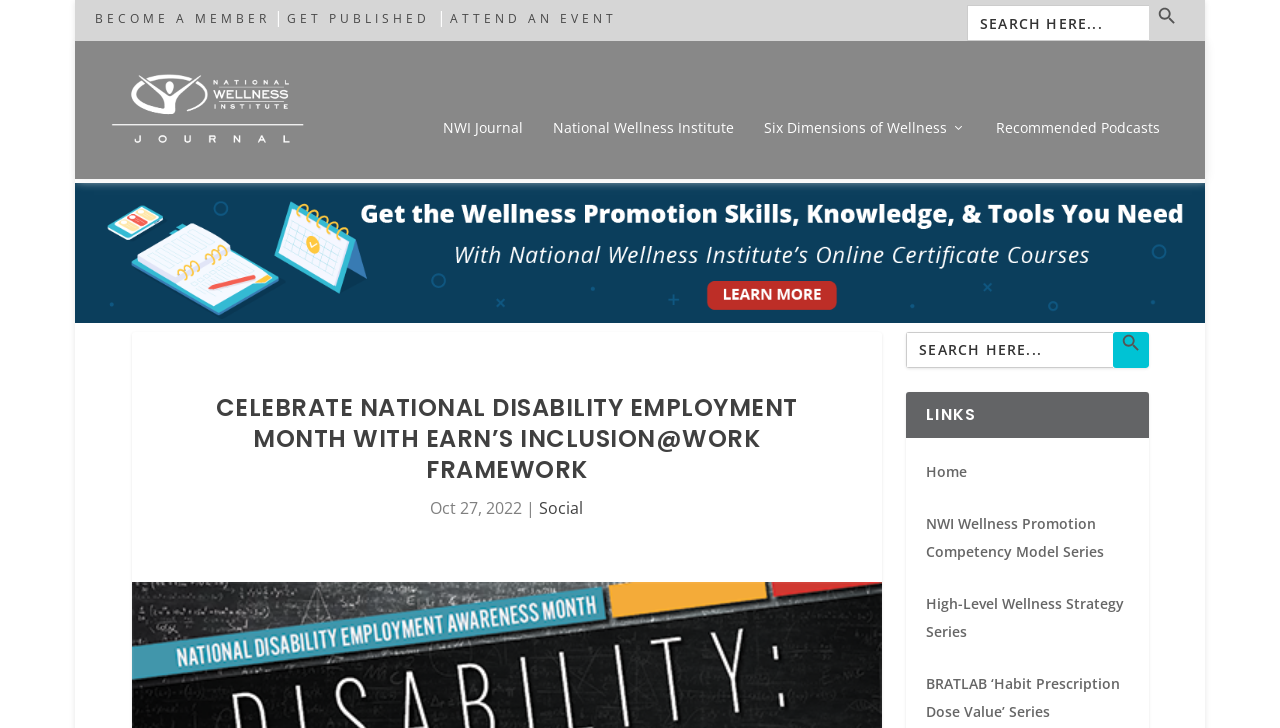Given the description of the UI element: "Recommended Podcasts", predict the bounding box coordinates in the form of [left, top, right, bottom], with each value being a float between 0 and 1.

[0.778, 0.113, 0.906, 0.194]